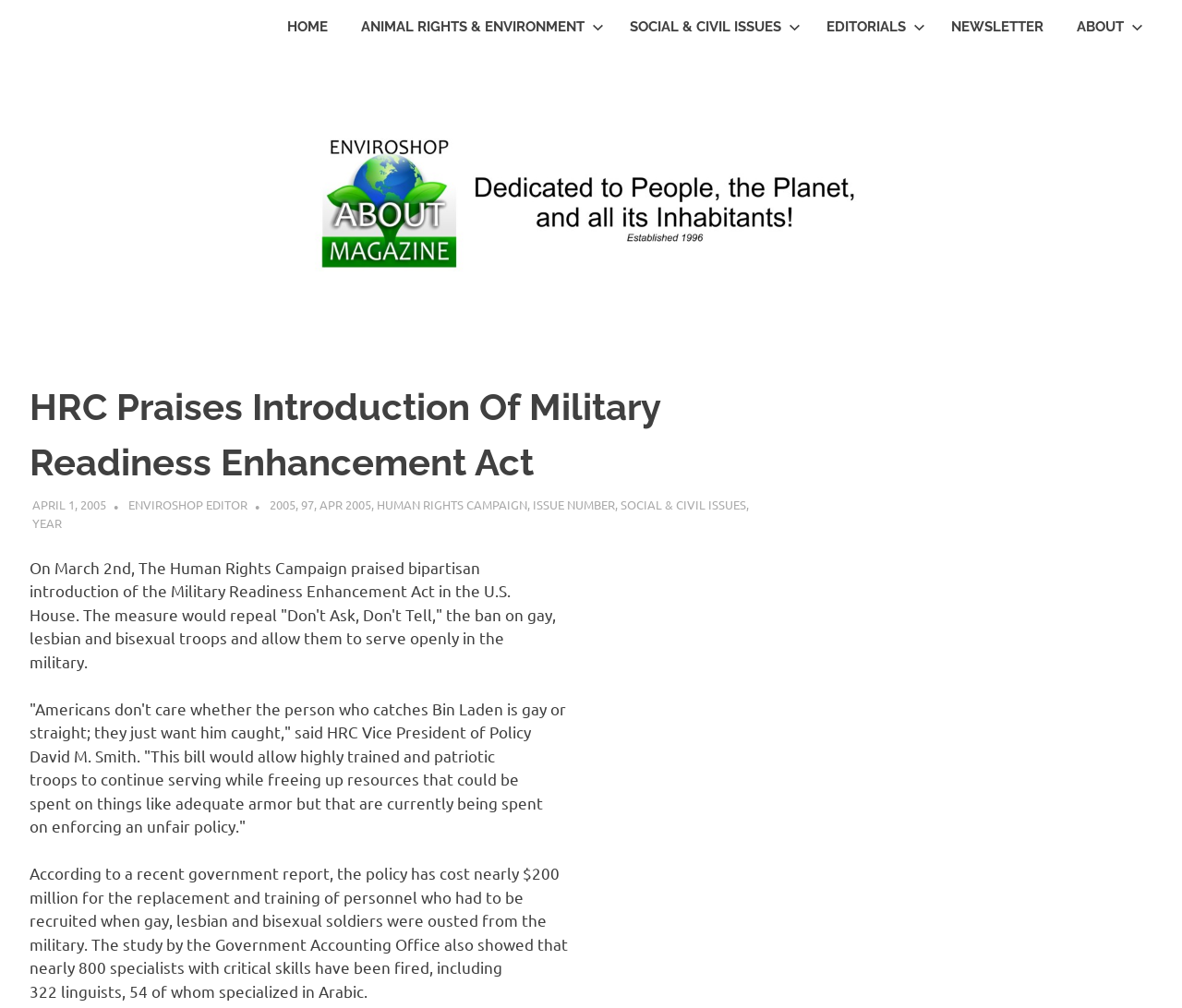Determine the bounding box coordinates for the clickable element to execute this instruction: "Click the 'HOME' link". Provide the coordinates as four float numbers between 0 and 1, i.e., [left, top, right, bottom].

[0.229, 0.0, 0.291, 0.054]